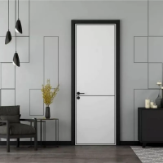What is the purpose of the plant?
Please use the image to provide a one-word or short phrase answer.

Adds warmth and nature